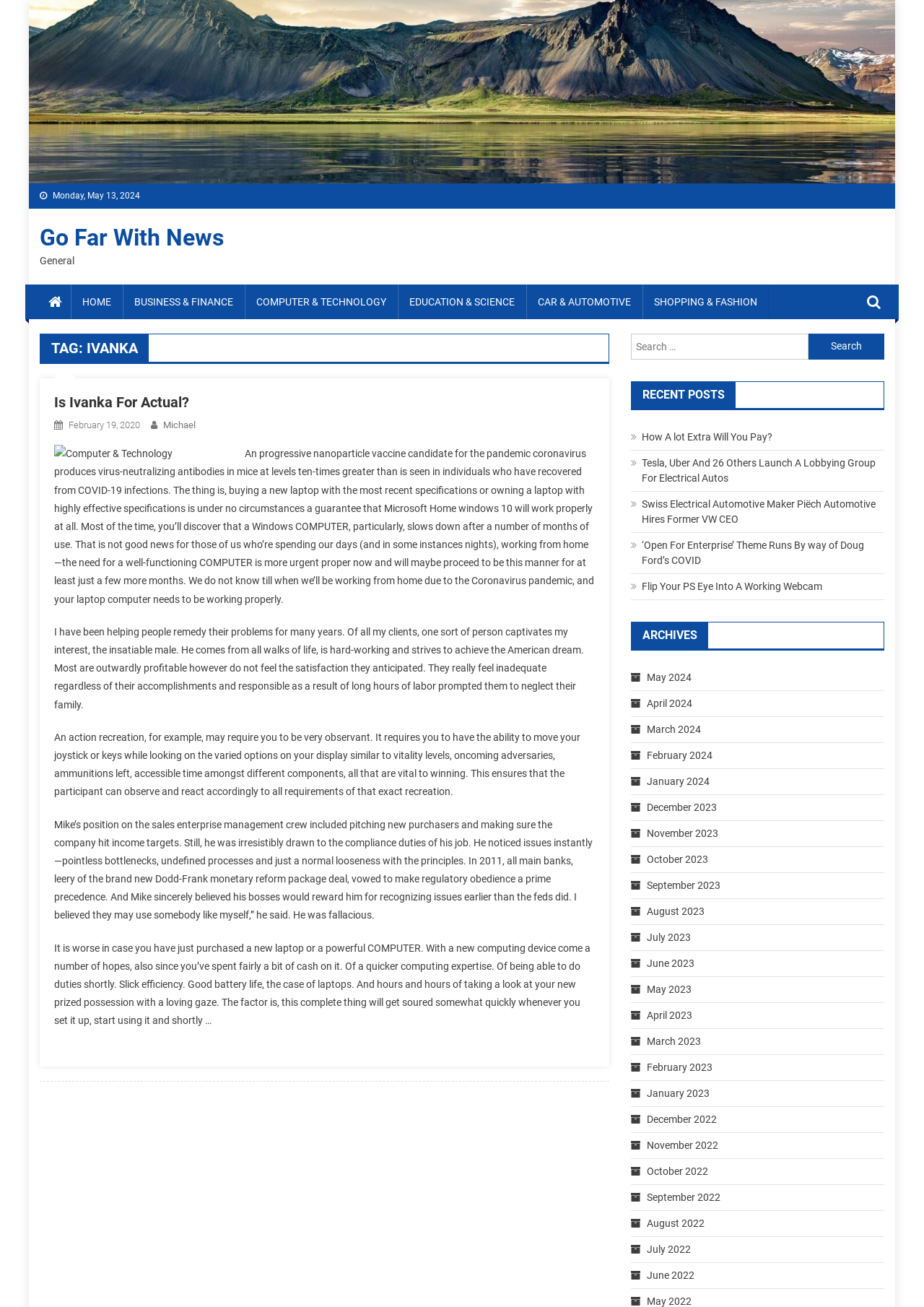Please reply with a single word or brief phrase to the question: 
What is the title of the first article on the webpage?

Is Ivanka For Actual?